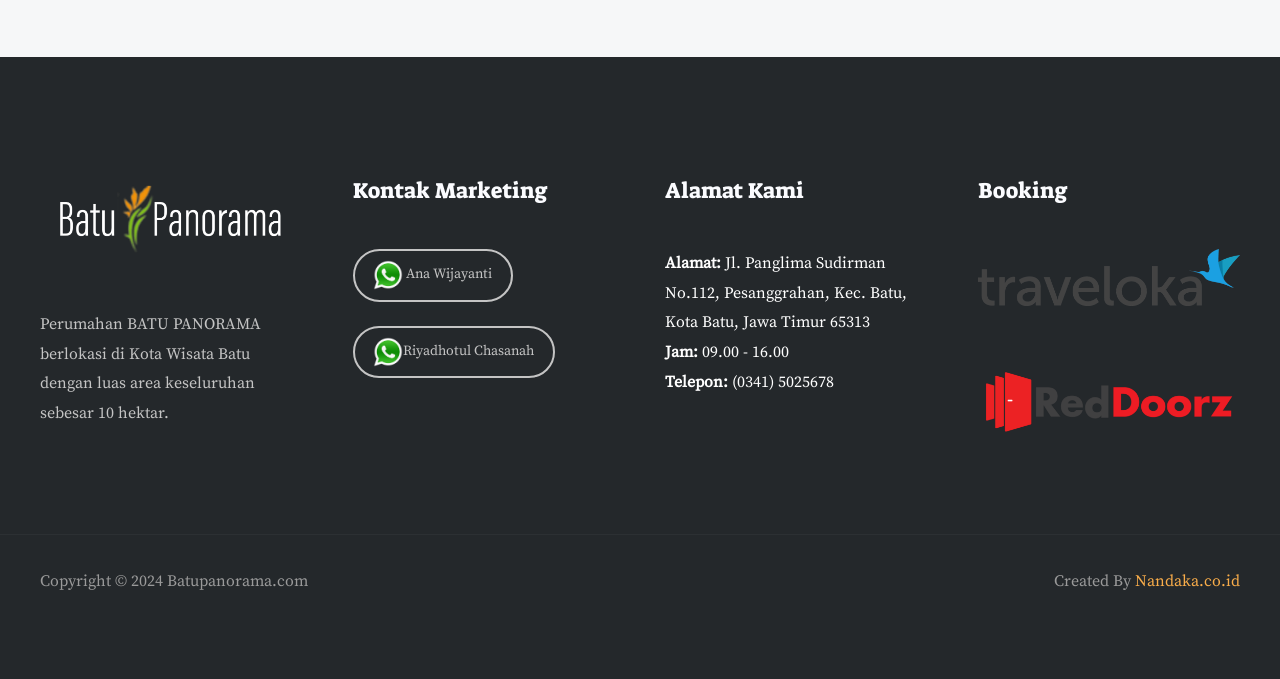Locate the bounding box coordinates for the element described below: "Nandaka.co.id". The coordinates must be four float values between 0 and 1, formatted as [left, top, right, bottom].

[0.887, 0.841, 0.969, 0.87]